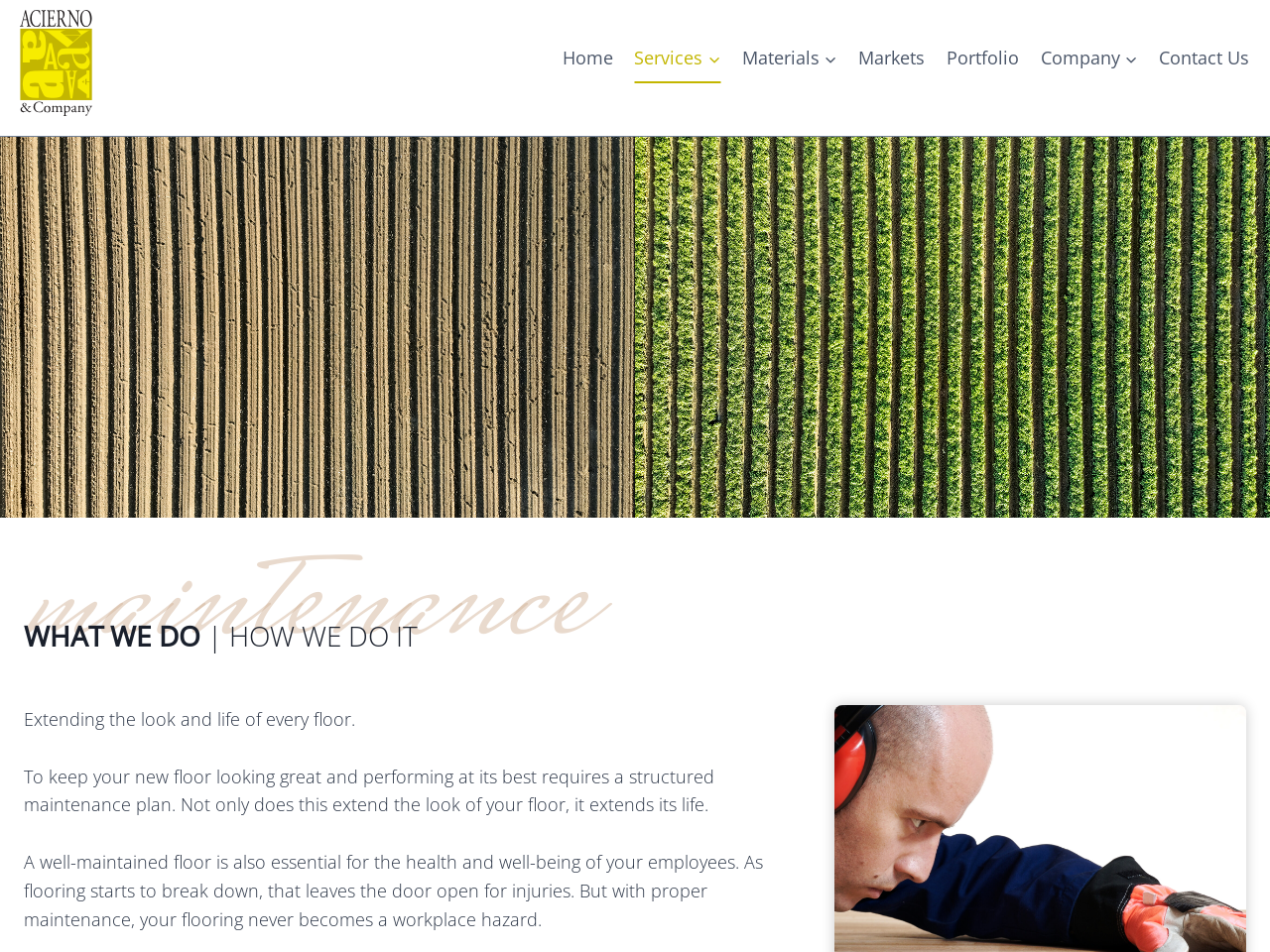Answer with a single word or phrase: 
What is the purpose of the company?

Floor maintenance